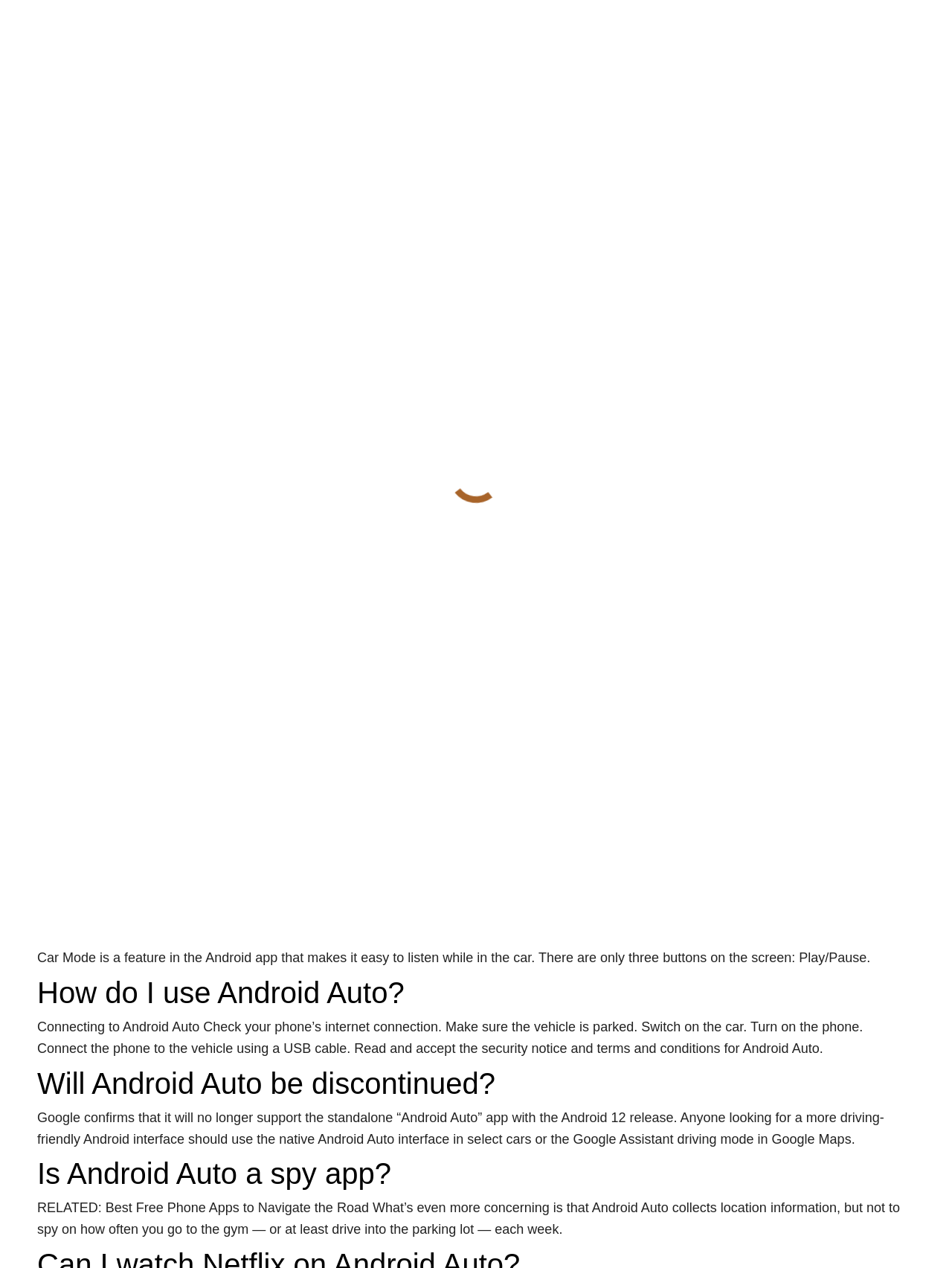Locate the bounding box coordinates of the element's region that should be clicked to carry out the following instruction: "Read about What does Android driving mode do?". The coordinates need to be four float numbers between 0 and 1, i.e., [left, top, right, bottom].

[0.039, 0.313, 0.961, 0.339]